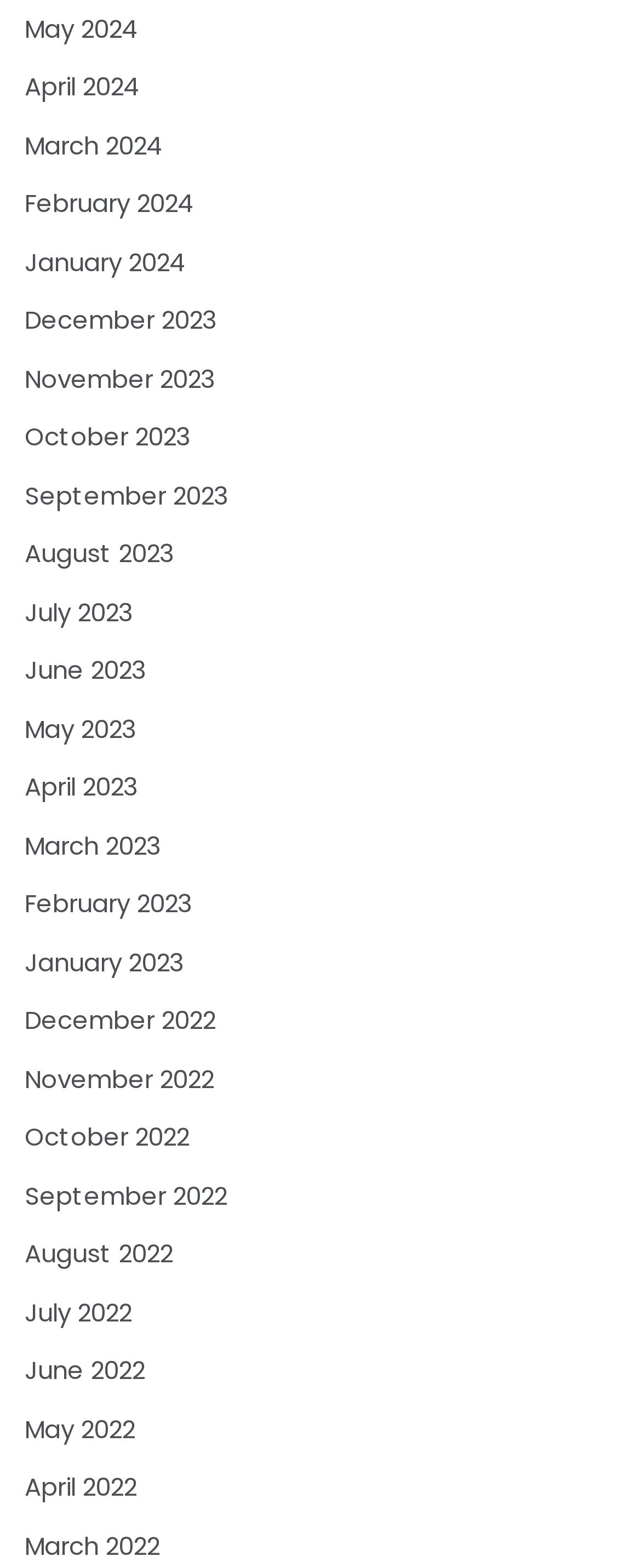Provide your answer in one word or a succinct phrase for the question: 
How many months are listed?

24